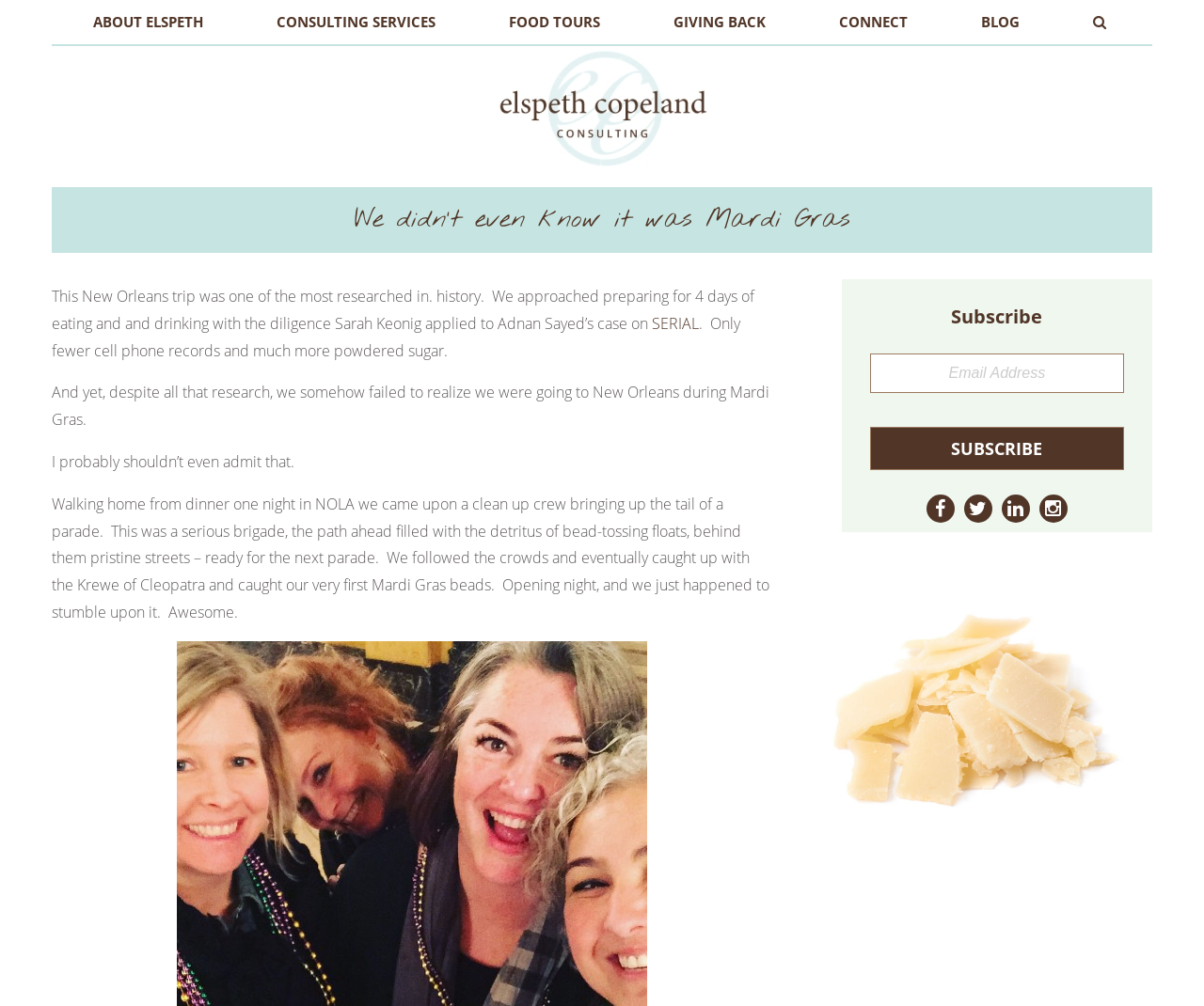What is the author's attitude towards not knowing it was Mardi Gras?
Could you please answer the question thoroughly and with as much detail as possible?

I inferred the author's attitude from the text, where they say 'I probably shouldn’t even admit that.' This suggests that the author is embarrassed or ashamed of not knowing it was Mardi Gras.